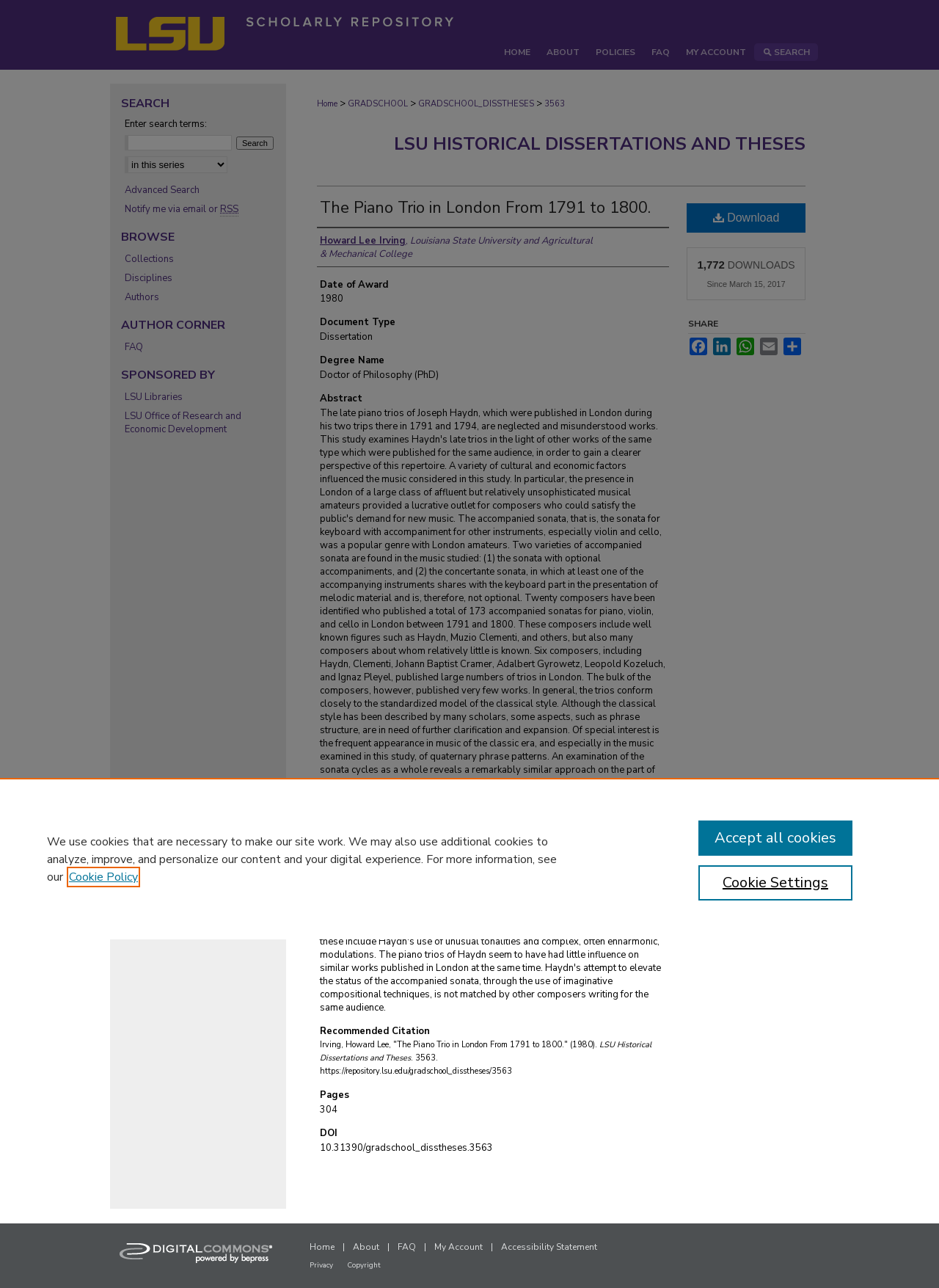Can you identify the bounding box coordinates of the clickable region needed to carry out this instruction: 'Browse collections'? The coordinates should be four float numbers within the range of 0 to 1, stated as [left, top, right, bottom].

[0.133, 0.196, 0.297, 0.206]